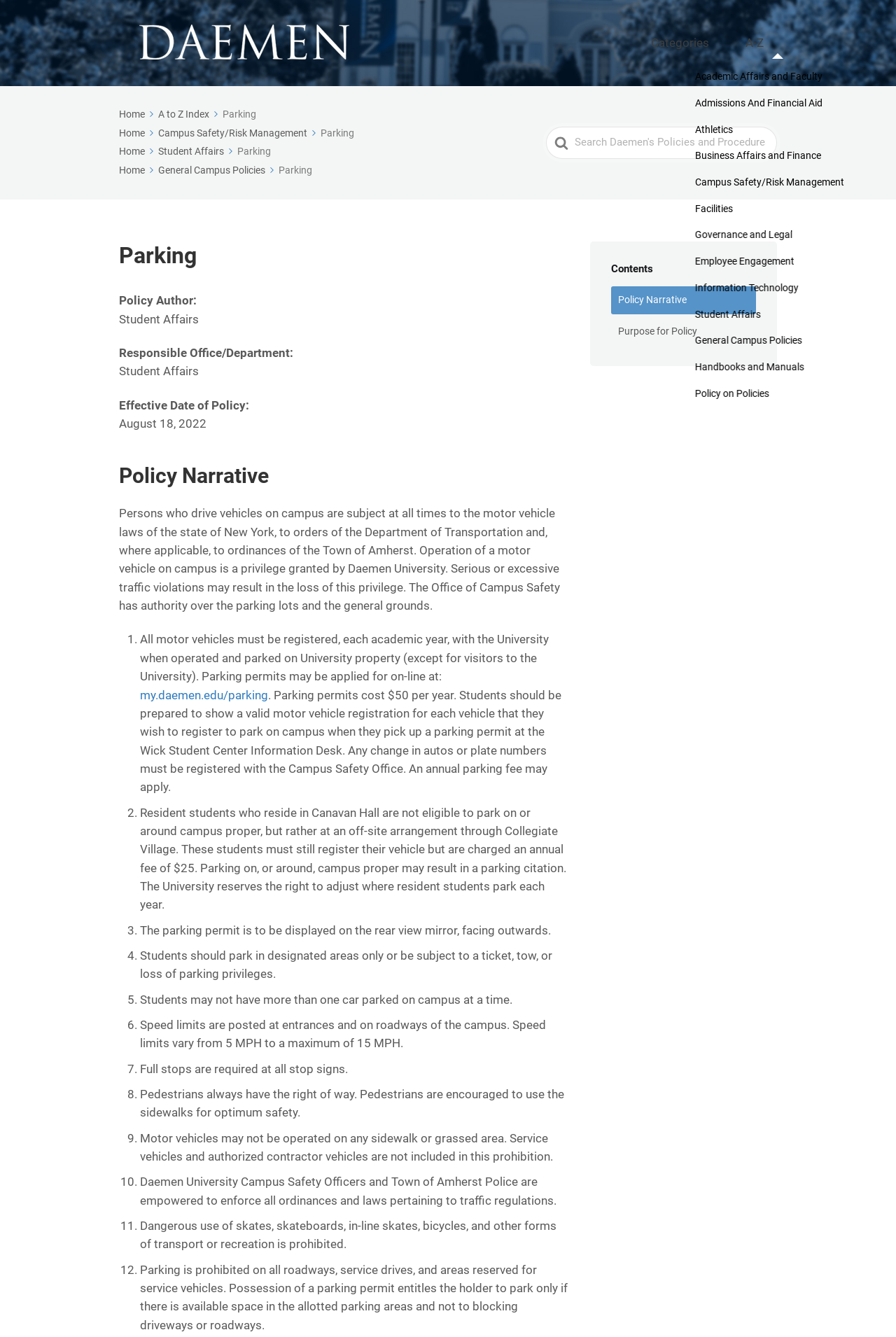What is prohibited on sidewalks and grassed areas?
Answer the question with a single word or phrase by looking at the picture.

Motor vehicles